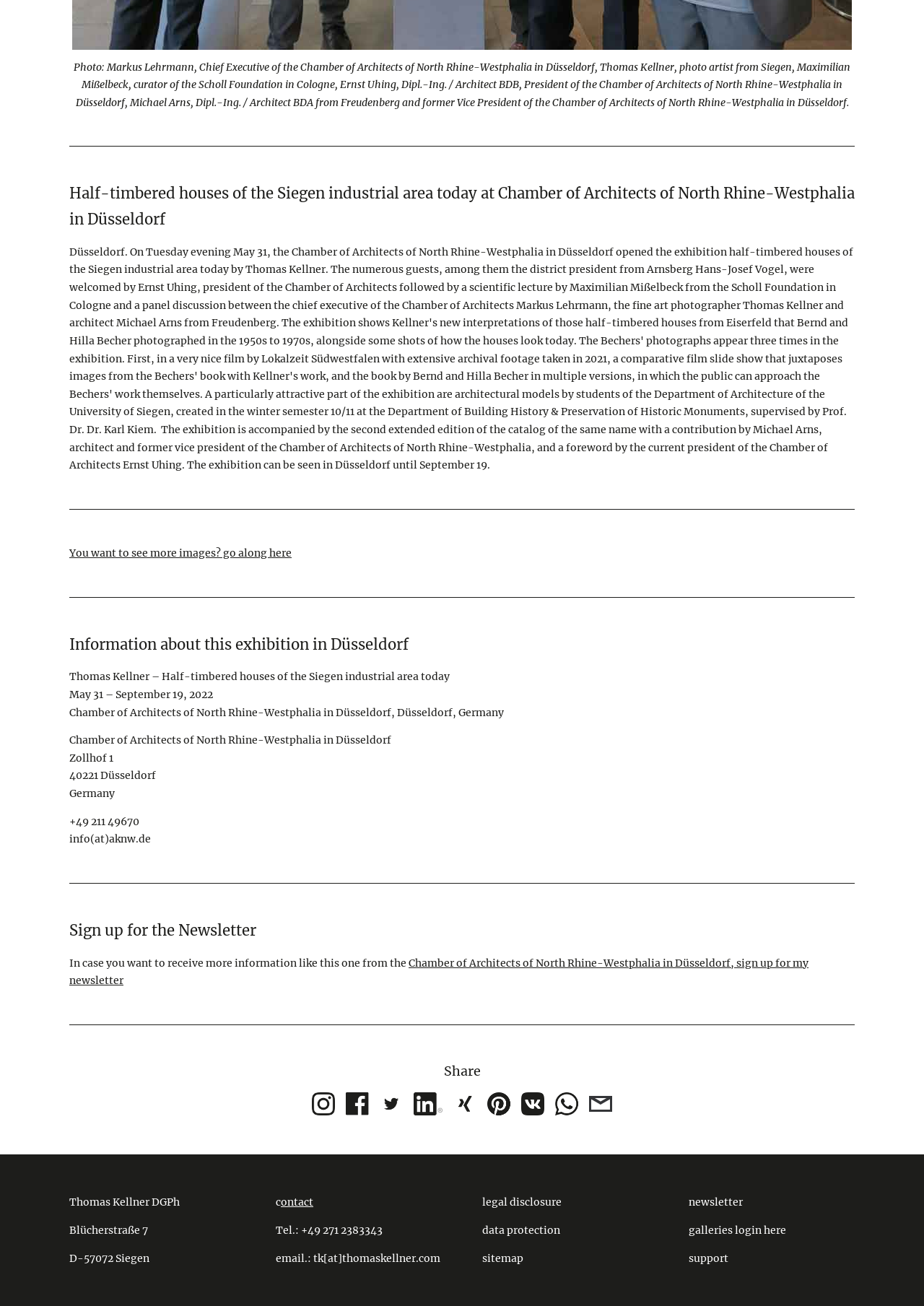Please provide a short answer using a single word or phrase for the question:
How can I sign up for the newsletter?

Click on the link 'sign up for my newsletter'